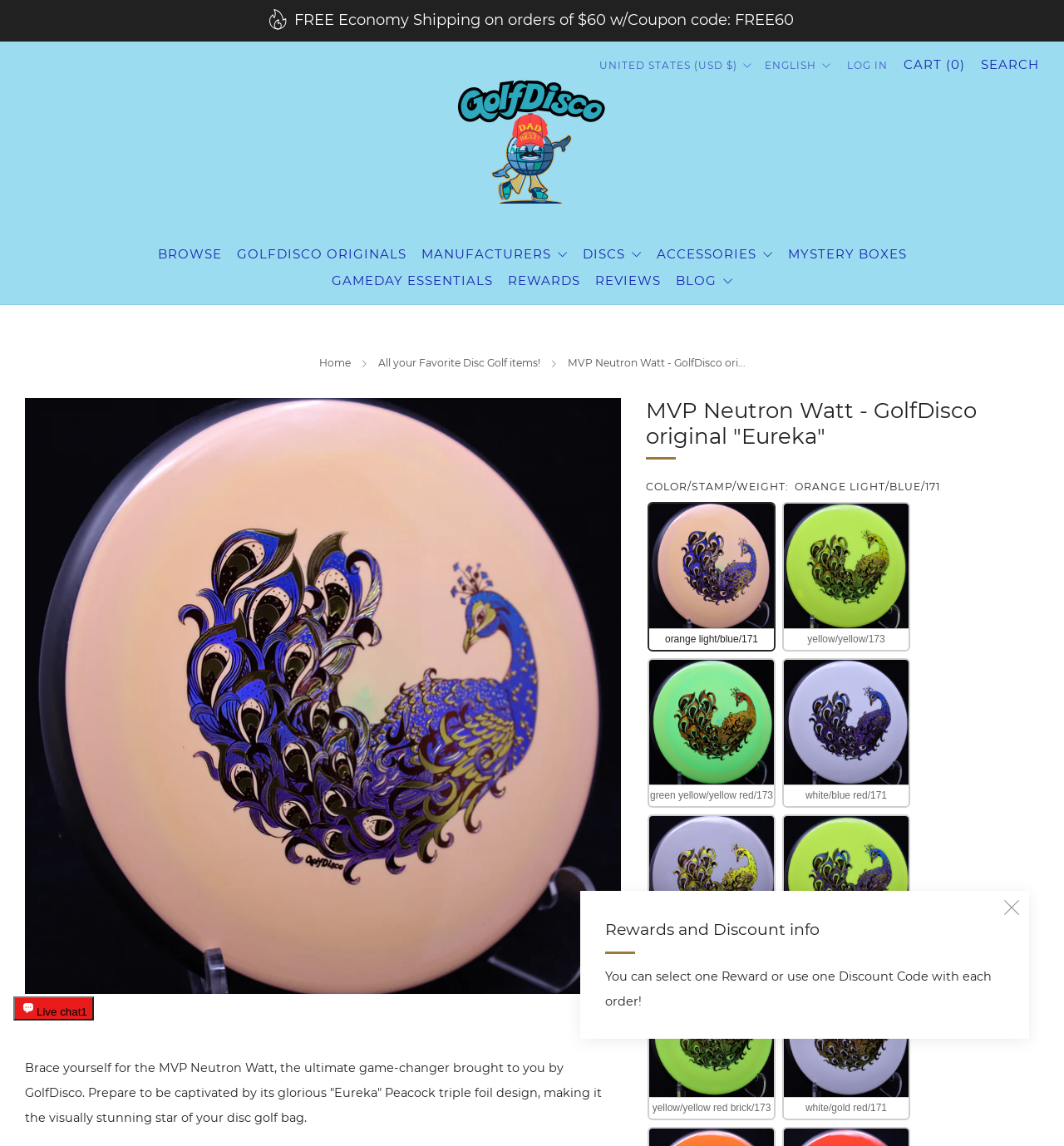What is the purpose of the 'Rewards and Discount info' section?
Provide a concise answer using a single word or phrase based on the image.

To inform about rewards and discounts